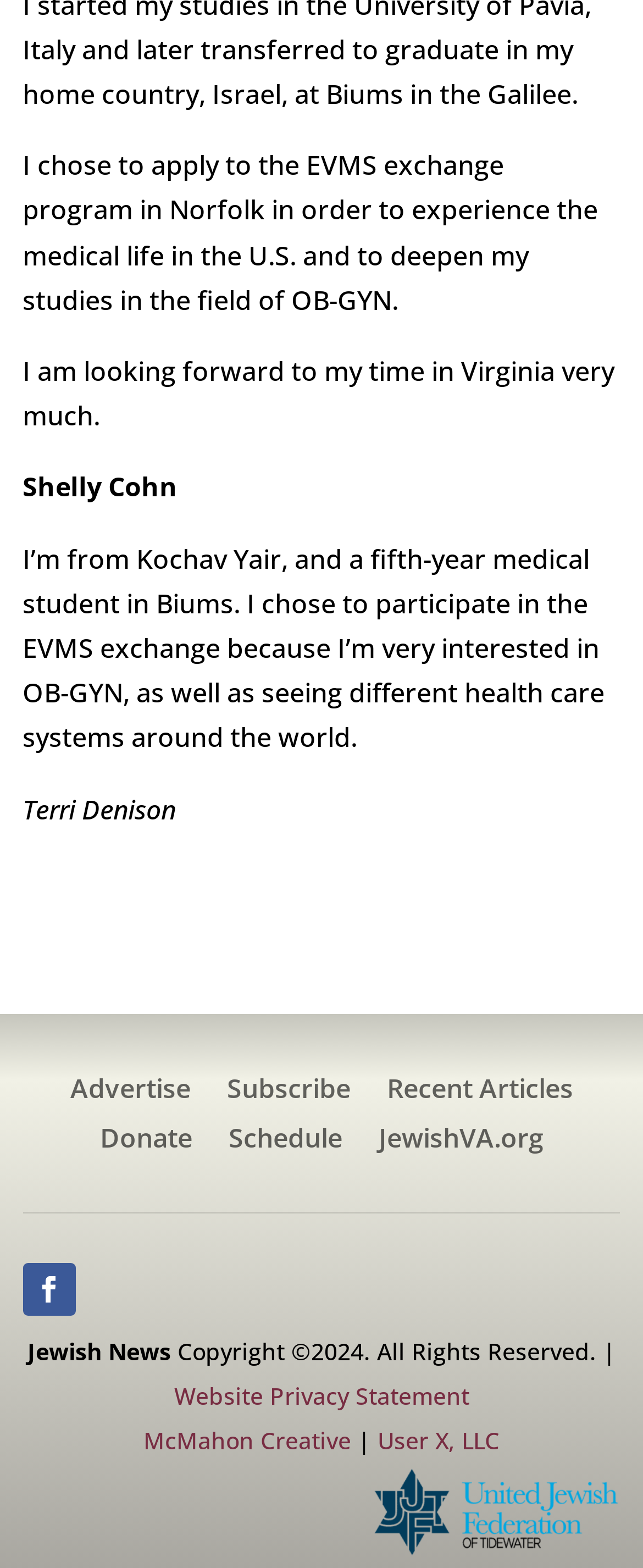Find the bounding box coordinates of the element you need to click on to perform this action: 'Donate'. The coordinates should be represented by four float values between 0 and 1, in the format [left, top, right, bottom].

[0.155, 0.718, 0.299, 0.741]